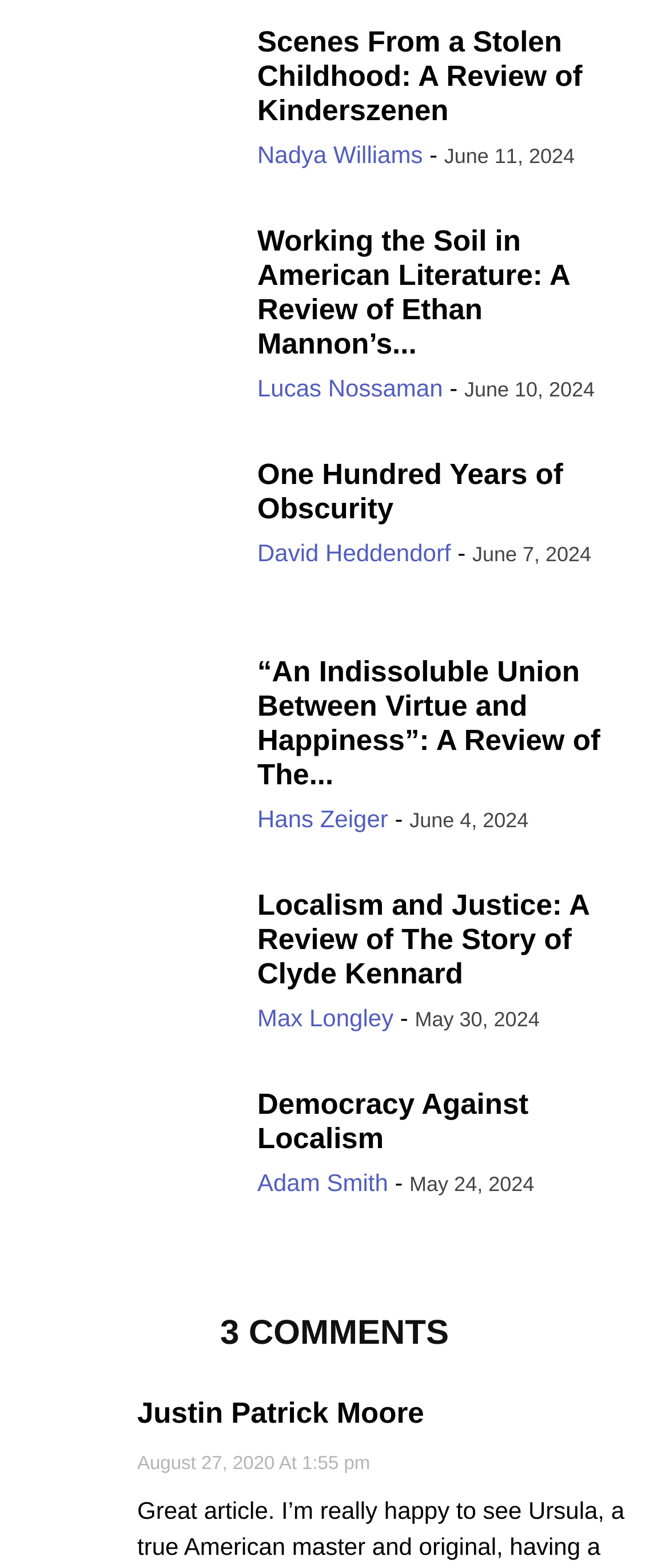Please identify the bounding box coordinates of the clickable element to fulfill the following instruction: "View the article by Nadya Williams". The coordinates should be four float numbers between 0 and 1, i.e., [left, top, right, bottom].

[0.385, 0.09, 0.632, 0.108]